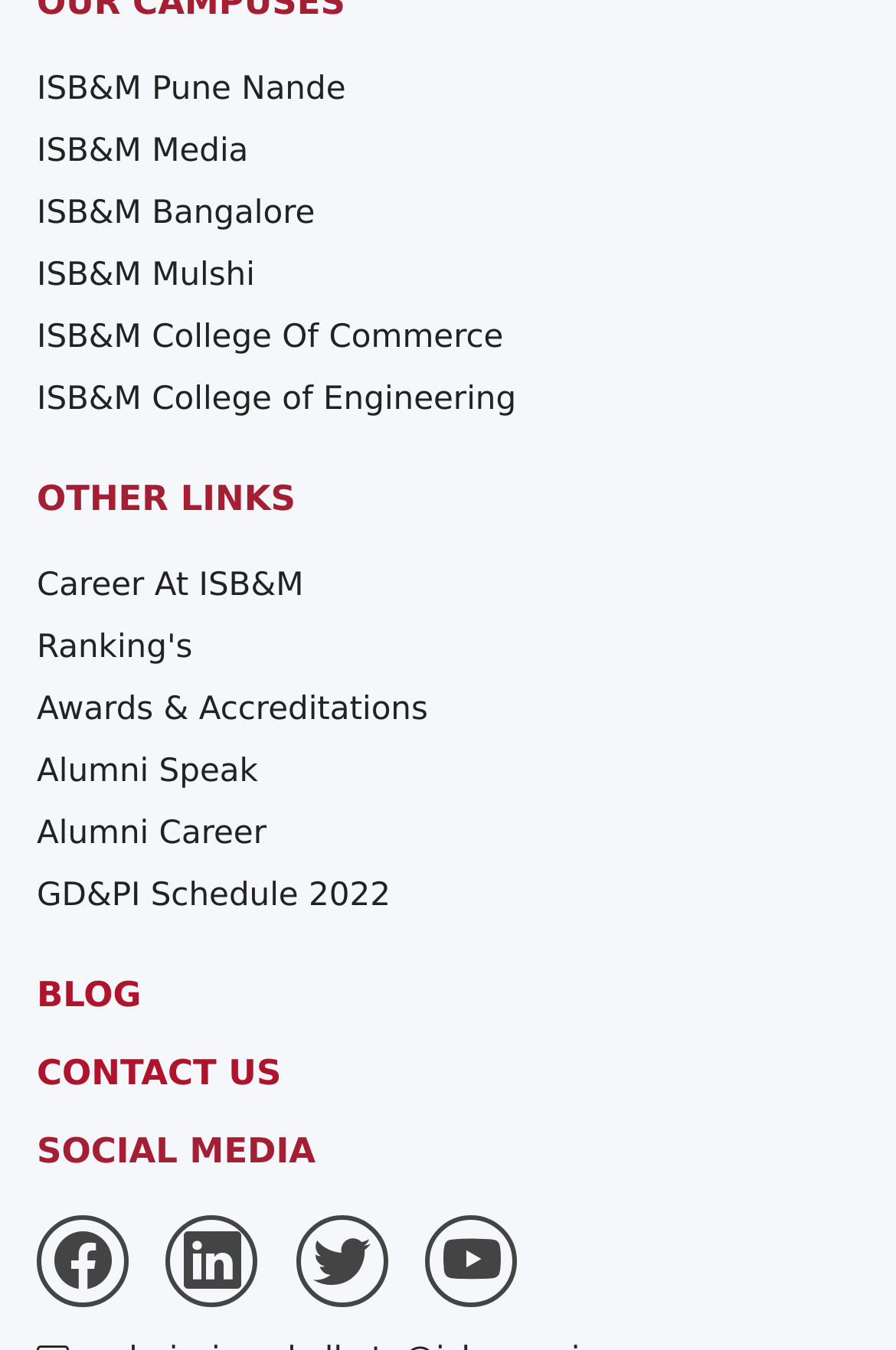What is the text above the social media icons?
Based on the screenshot, respond with a single word or phrase.

SOCIAL MEDIA